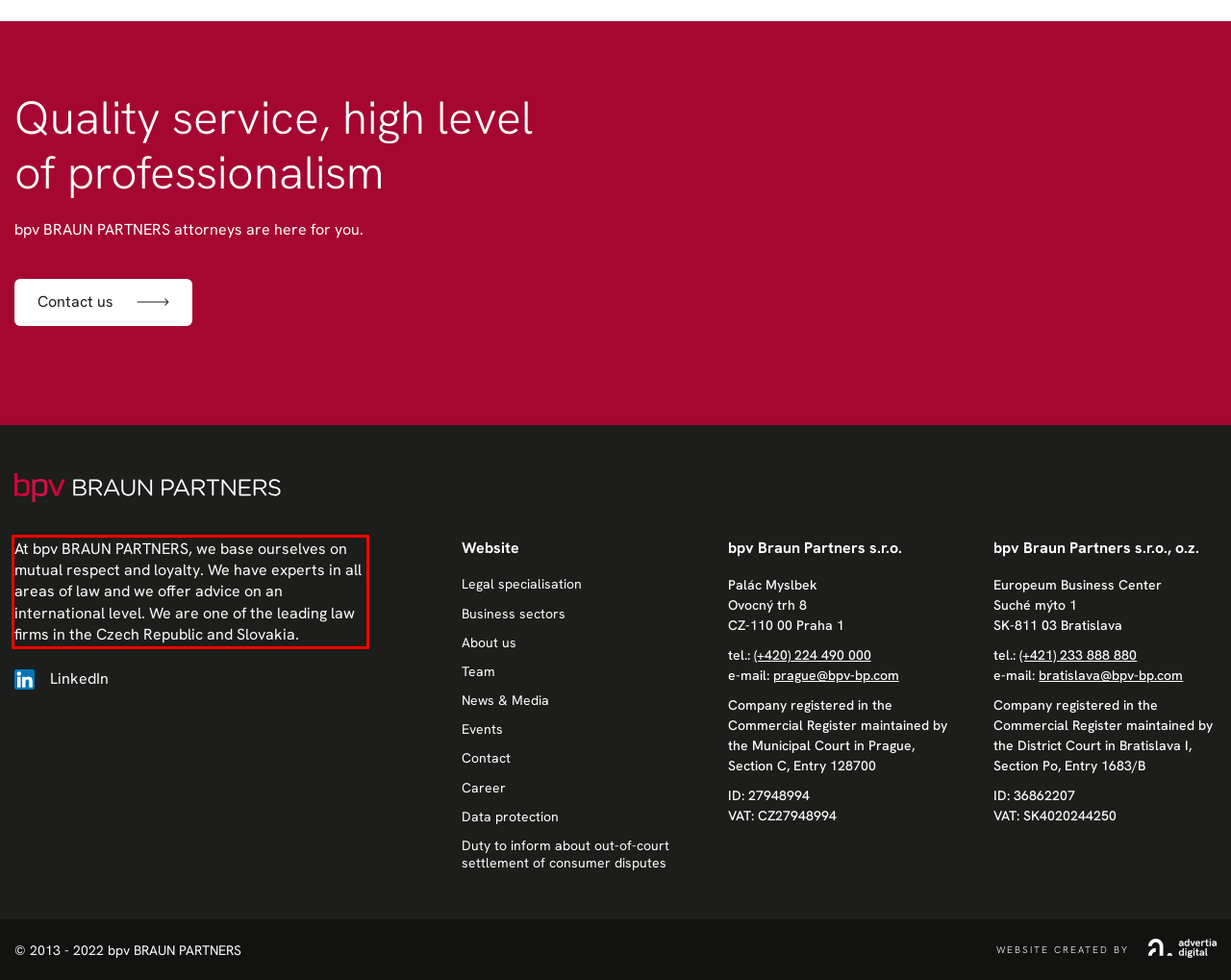Given the screenshot of a webpage, identify the red rectangle bounding box and recognize the text content inside it, generating the extracted text.

At bpv BRAUN PARTNERS, we base ourselves on mutual respect and loyalty. We have experts in all areas of law and we offer advice on an international level. We are one of the leading law firms in the Czech Republic and Slovakia.